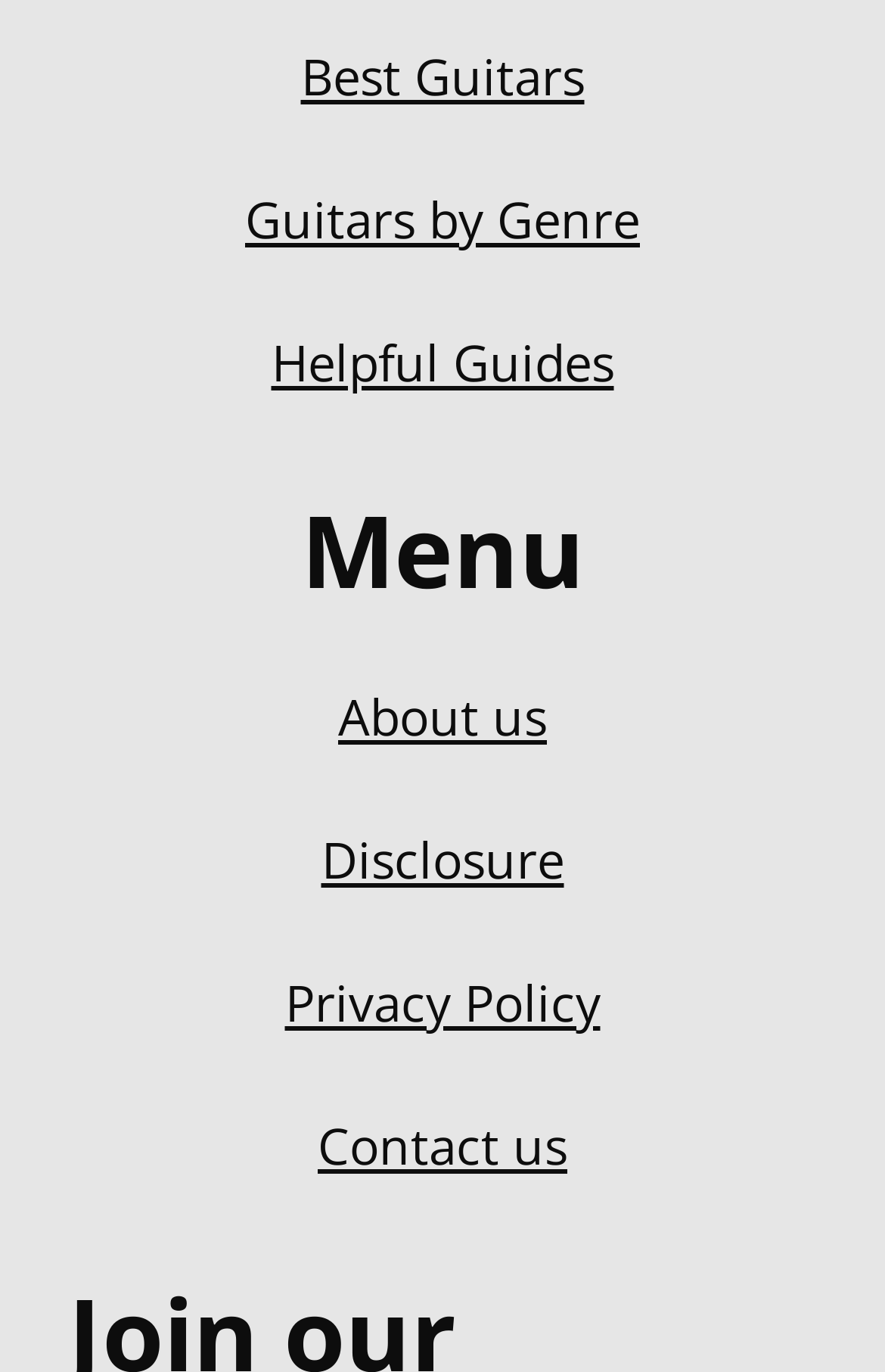Answer briefly with one word or phrase:
What is the category of guitars mentioned in the second menu item?

Genre